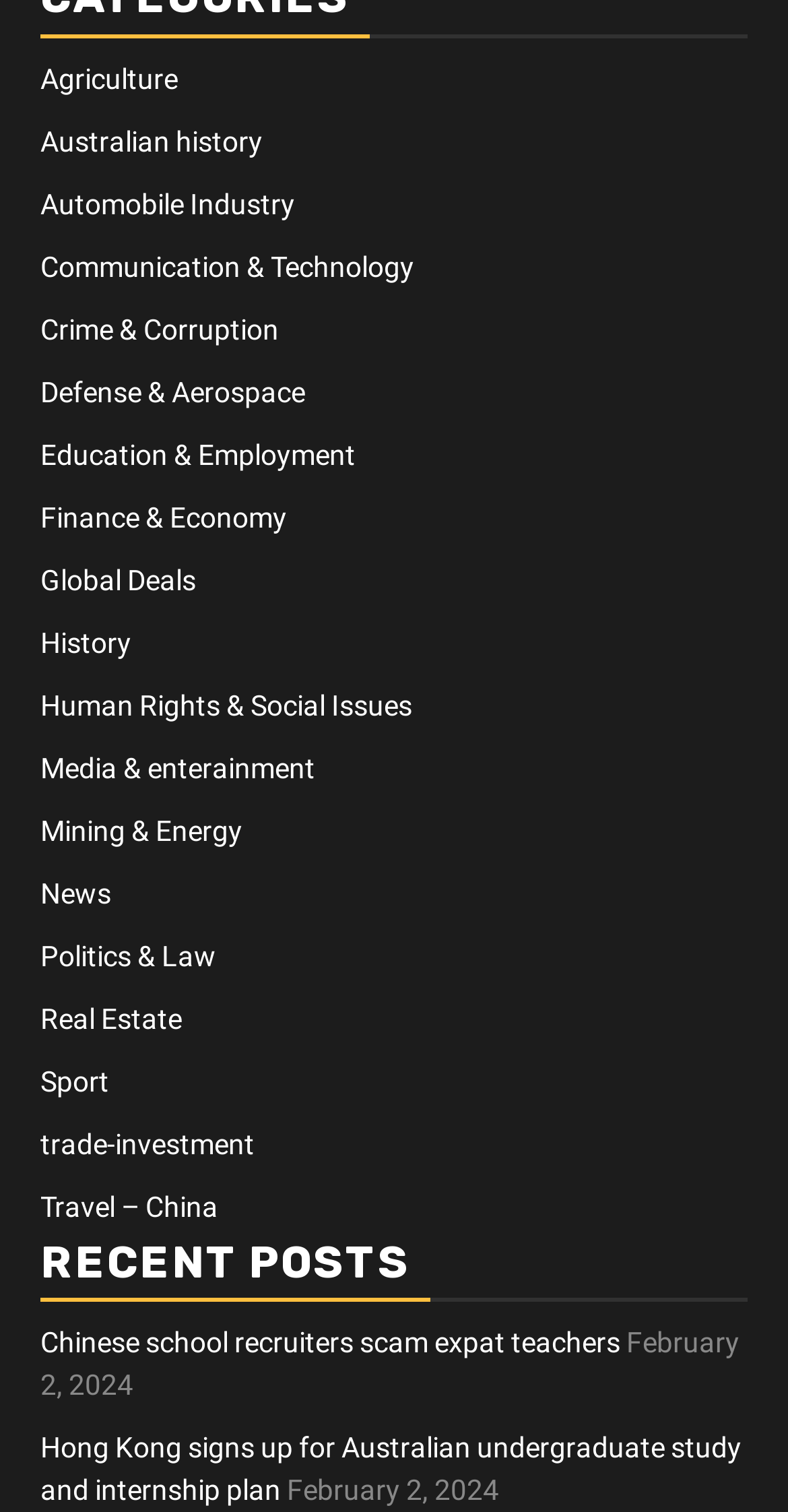Locate the bounding box coordinates of the element's region that should be clicked to carry out the following instruction: "Click on Agriculture". The coordinates need to be four float numbers between 0 and 1, i.e., [left, top, right, bottom].

[0.051, 0.041, 0.226, 0.062]